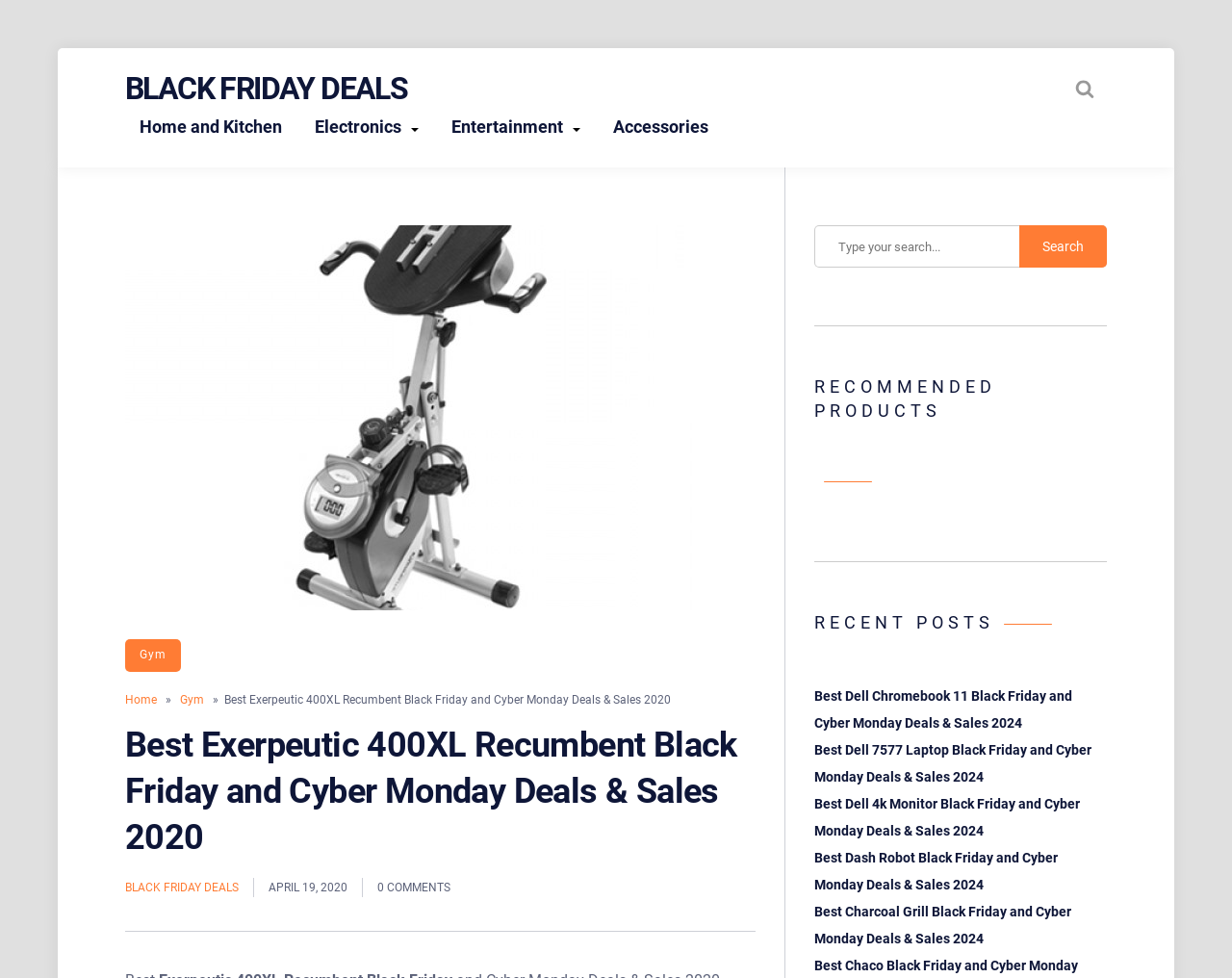Determine the bounding box of the UI element mentioned here: "Accessories". The coordinates must be in the format [left, top, right, bottom] with values ranging from 0 to 1.

[0.486, 0.11, 0.587, 0.15]